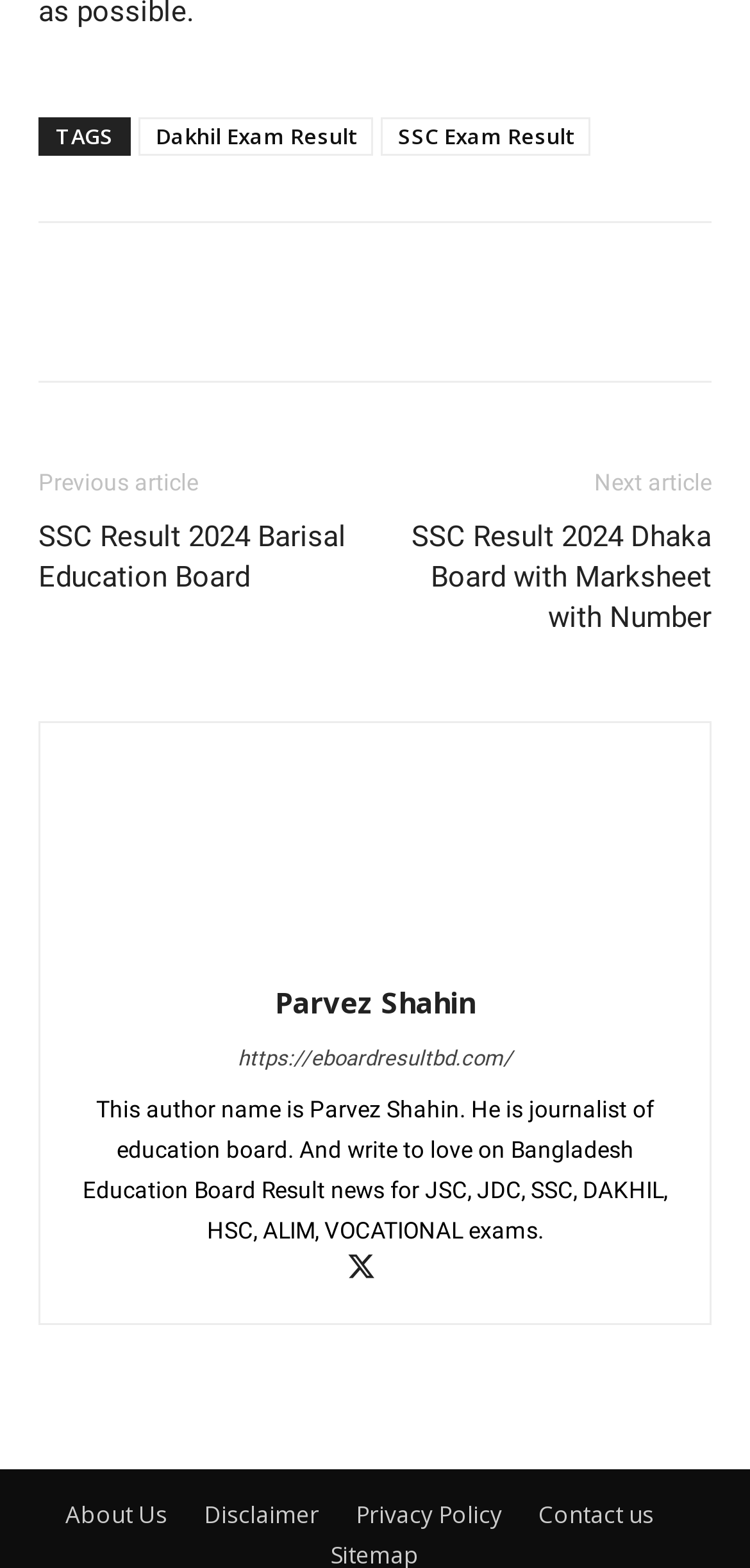Please identify the bounding box coordinates of the region to click in order to complete the task: "View SSC Exam Result". The coordinates must be four float numbers between 0 and 1, specified as [left, top, right, bottom].

[0.508, 0.075, 0.787, 0.1]